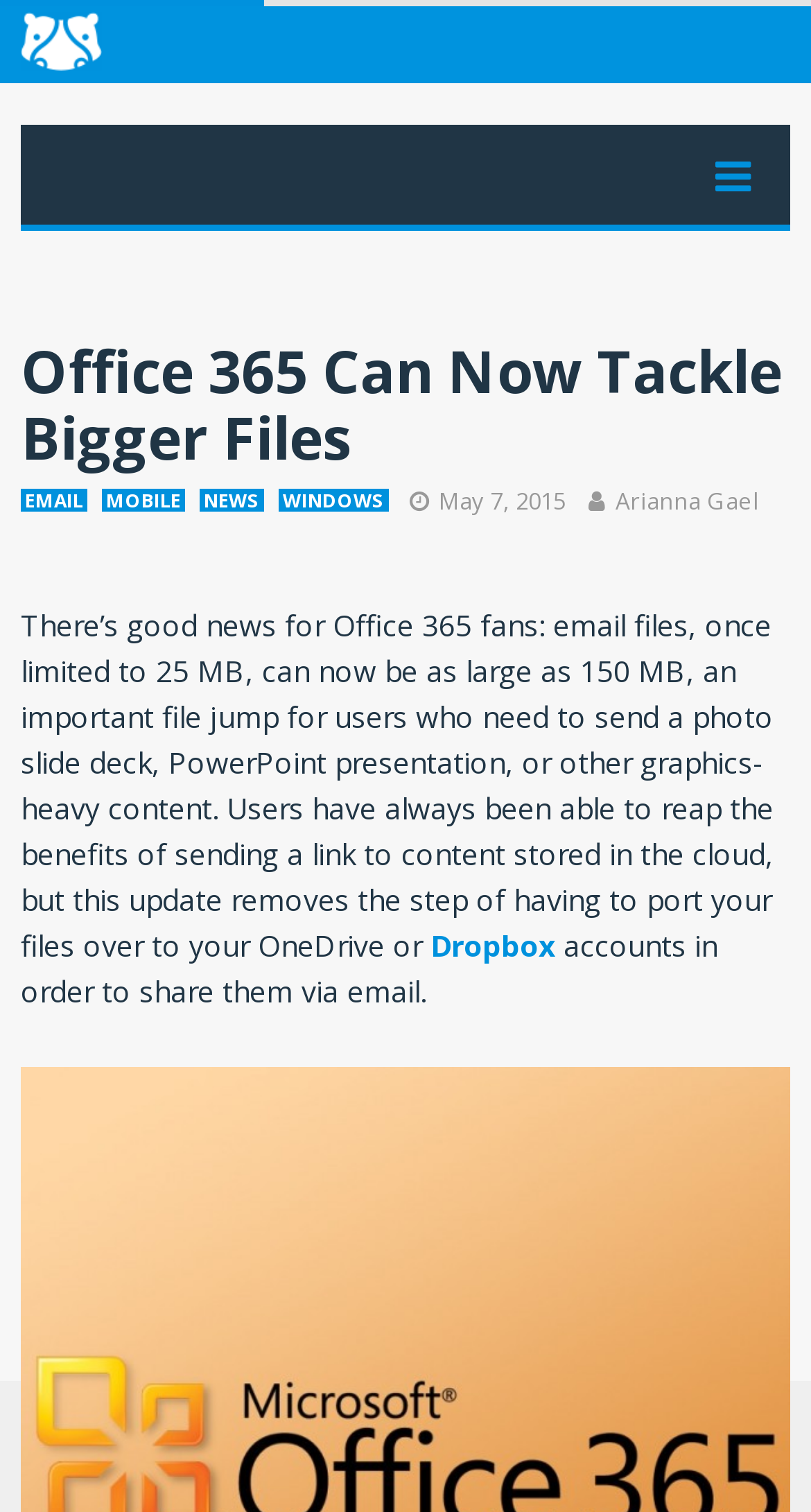Determine the bounding box coordinates of the region that needs to be clicked to achieve the task: "Click Filehippo logo".

[0.026, 0.008, 0.125, 0.047]